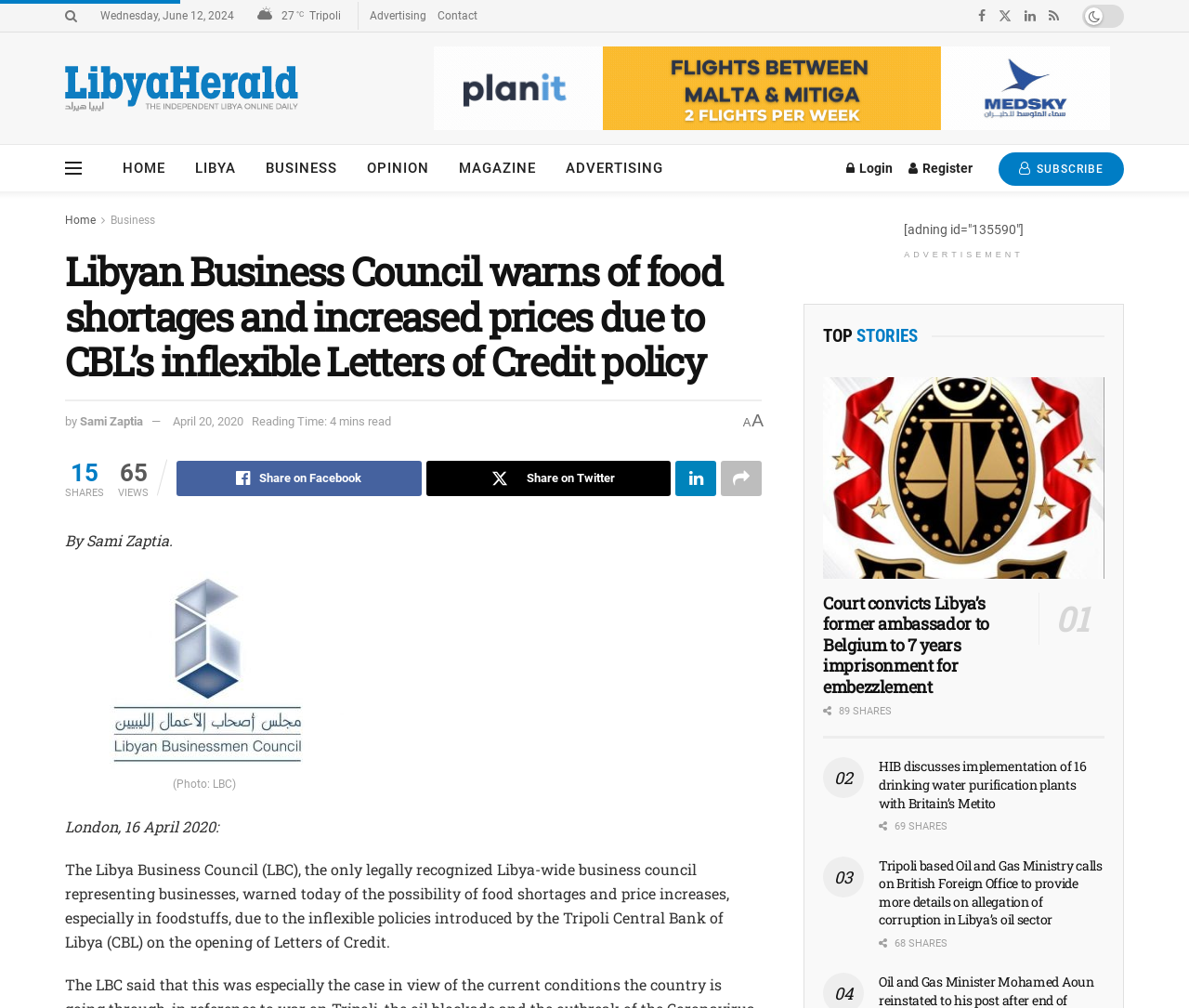Please locate the clickable area by providing the bounding box coordinates to follow this instruction: "Read the article by Sami Zaptia".

[0.055, 0.247, 0.641, 0.381]